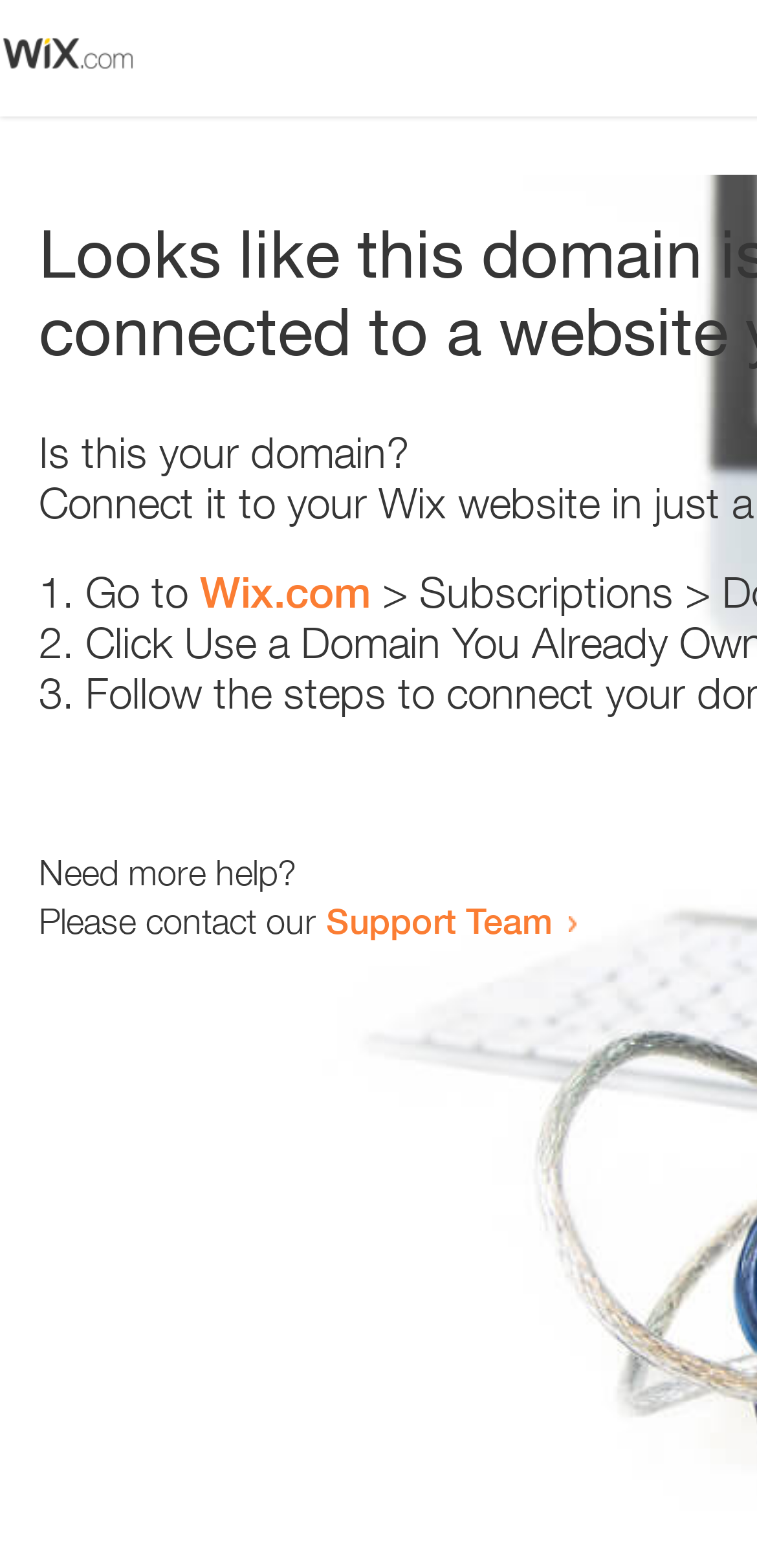What is the tone of the webpage?
Look at the image and respond with a single word or a short phrase.

Helpful